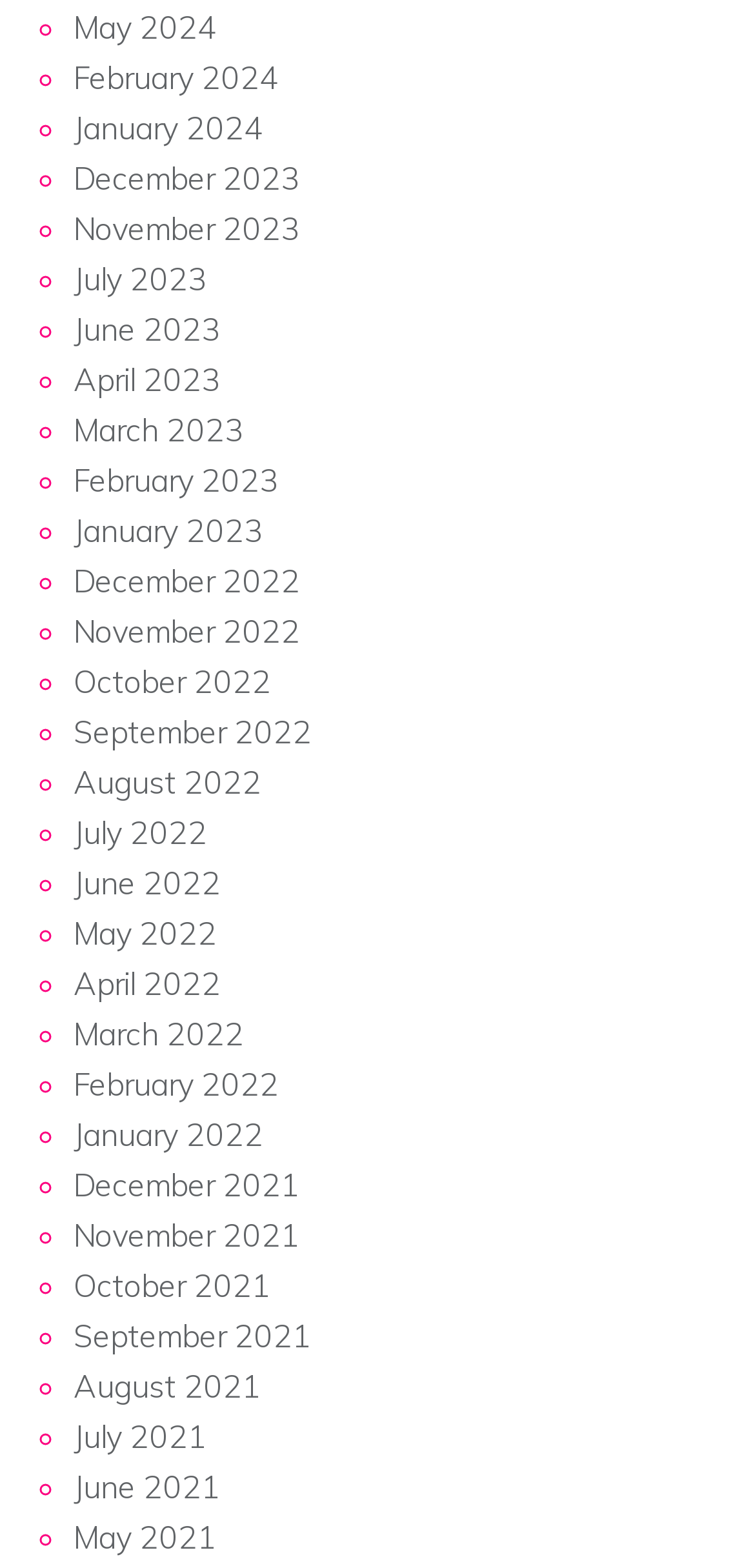How many months are listed on this webpage?
Give a detailed response to the question by analyzing the screenshot.

I counted the number of links on the webpage, each representing a month, and found 28 links.